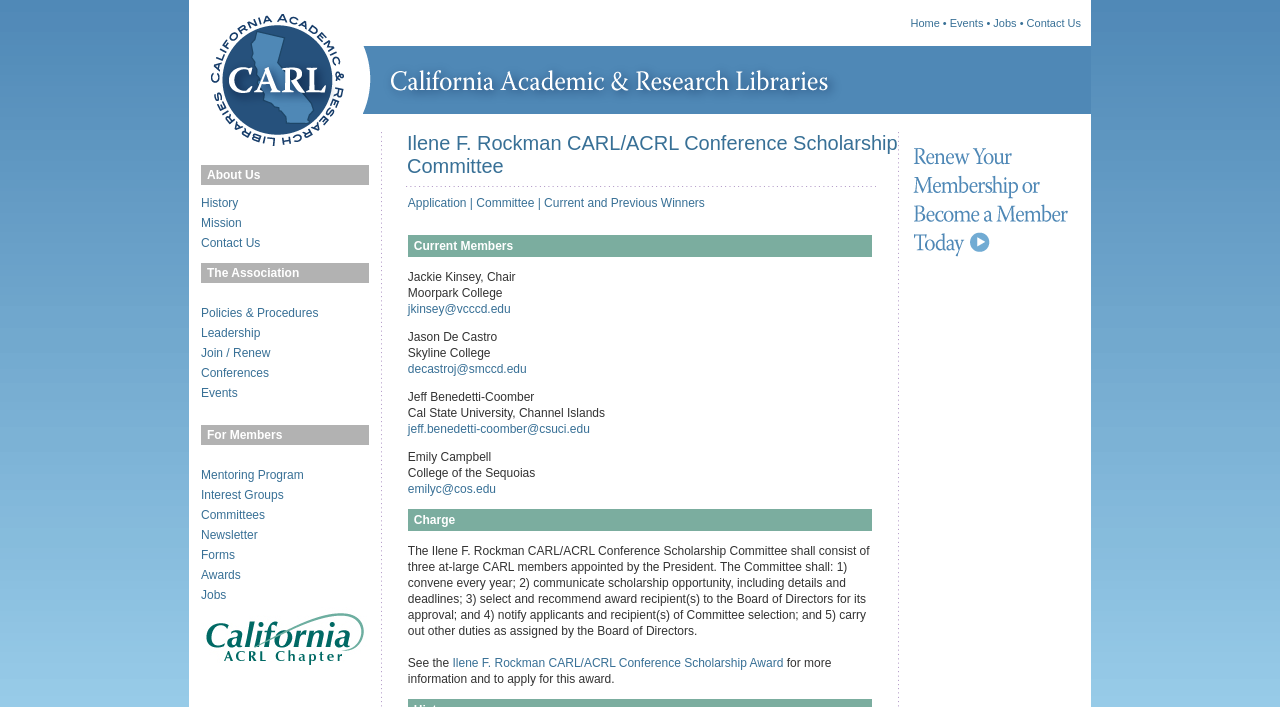Describe the webpage meticulously, covering all significant aspects.

The webpage is the official website of the California Academic and Research Libraries (CARL) Association. At the top, there is a header section with the organization's name and a navigation menu that includes links to "Home", "Events", "Jobs", and "Contact Us". Below the header, there is a section with three images, likely representing the organization's logo or branding.

On the left side of the page, there is a sidebar with a list of links to various sections of the website, including "About Us", "History", "Mission", "Contact Us", "The Association", "Policies & Procedures", "Leadership", "Join / Renew", "Conferences", and "Events". The sidebar also includes an image of the ACRL chapter logo.

The main content area of the page is divided into two columns. The left column contains a list of links to various resources and sections of the website, including "Mentoring Program", "Interest Groups", "Committees", "Newsletter", "Forms", and "Awards". The right column appears to be empty, with no visible content.

At the bottom of the page, there is a footer section with additional links and information, but the exact content is not clear from the provided accessibility tree.